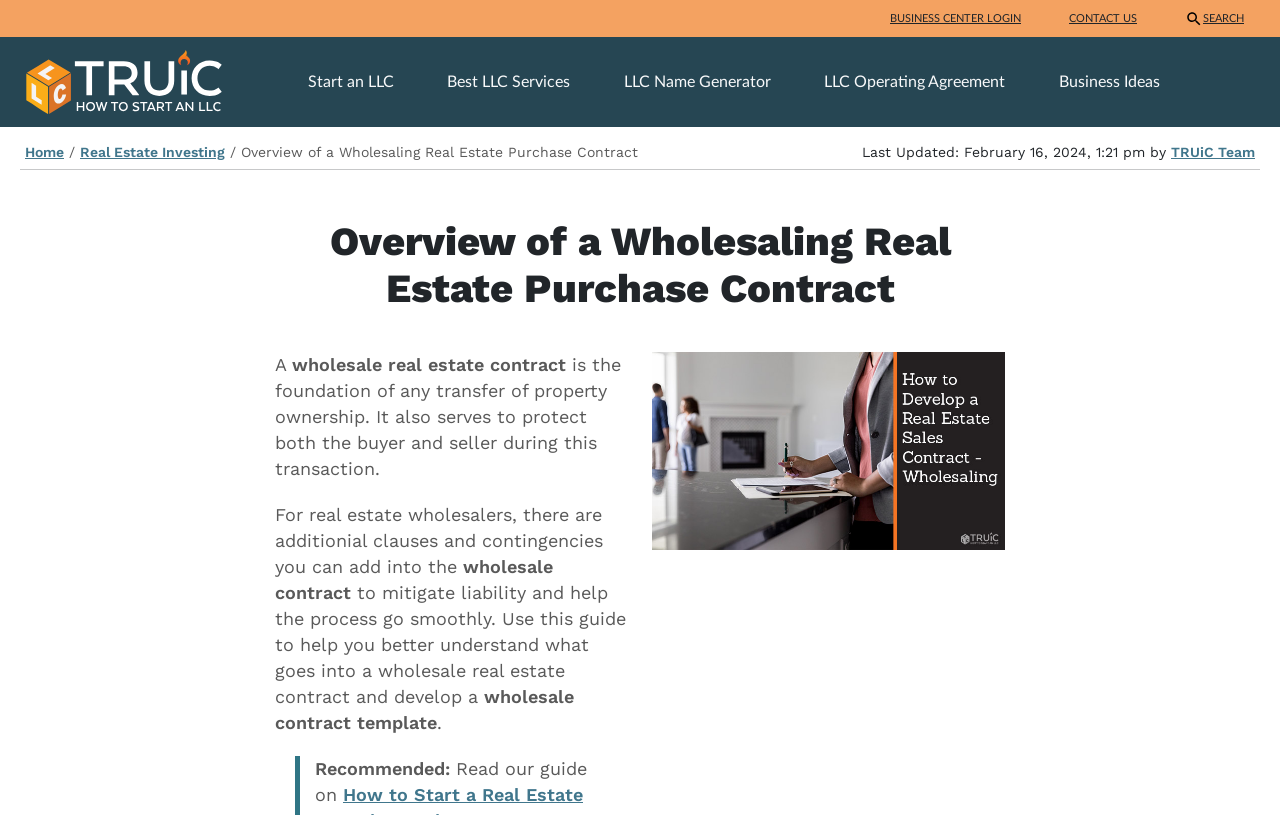Utilize the information from the image to answer the question in detail:
What is the recommended guide to read?

The webpage recommends reading a guide on wholesale real estate contract, as indicated by the text 'Recommended: Read our guide on...'.